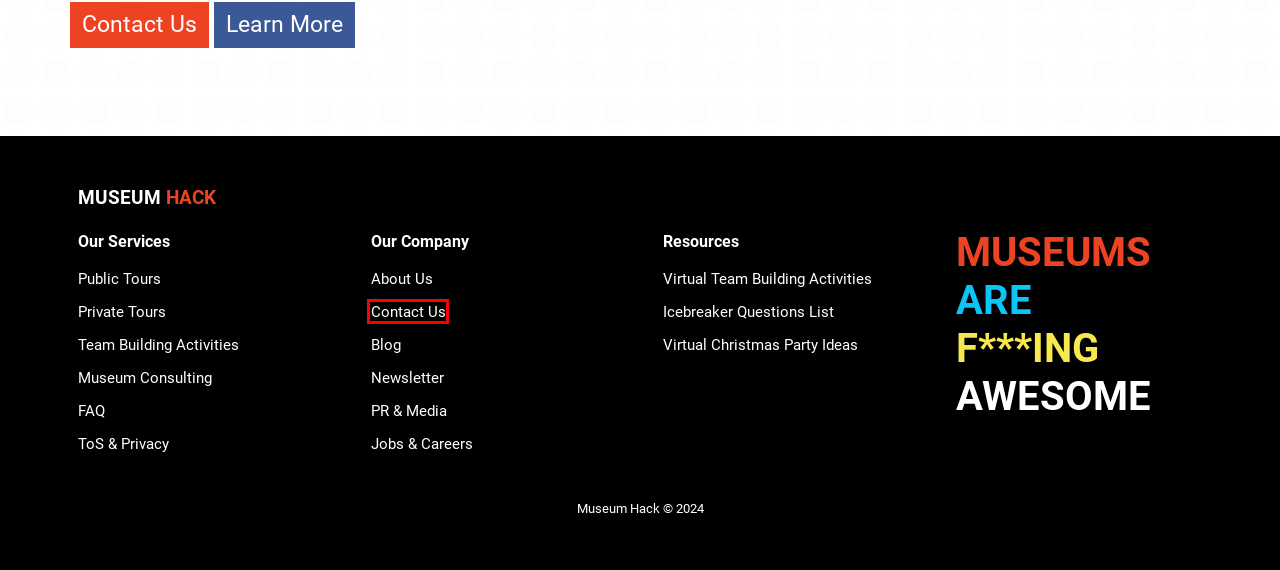You have a screenshot of a webpage with a red rectangle bounding box around a UI element. Choose the best description that matches the new page after clicking the element within the bounding box. The candidate descriptions are:
A. Privacy Policy and Terms of Service
B. 25 Virtual Christmas Party Ideas in 2023 (Holidays)
C. Private Tours: VIP Tours of the Best Museums - Museum Hack
D. 35 Virtual Team Building Activities in 2024 (Ranked)
E. Contact Us
F. The Only List of Icebreaker Questions You’ll Ever Need
G. Frequently Asked Questions about Museum Hack
H. Jobs & Careers

E